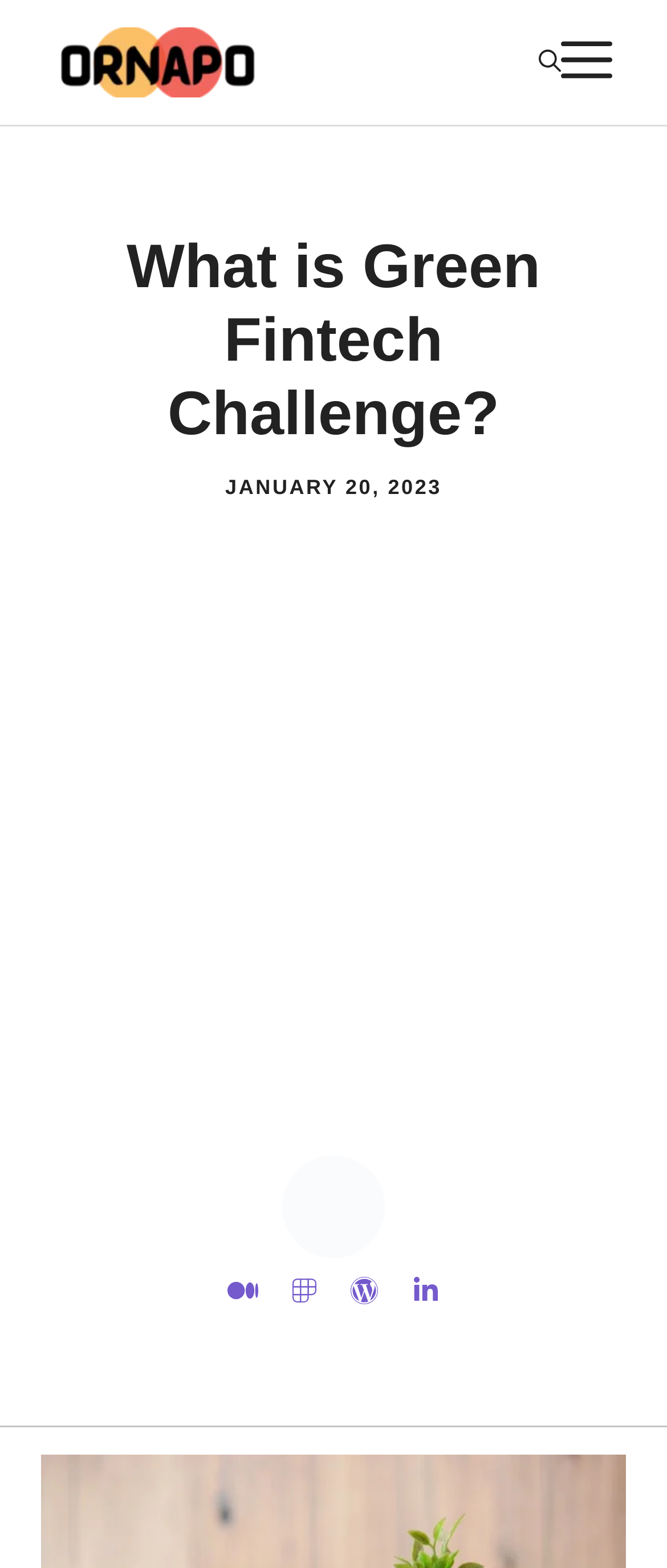Is there an author photo?
Look at the image and respond with a single word or a short phrase.

Yes